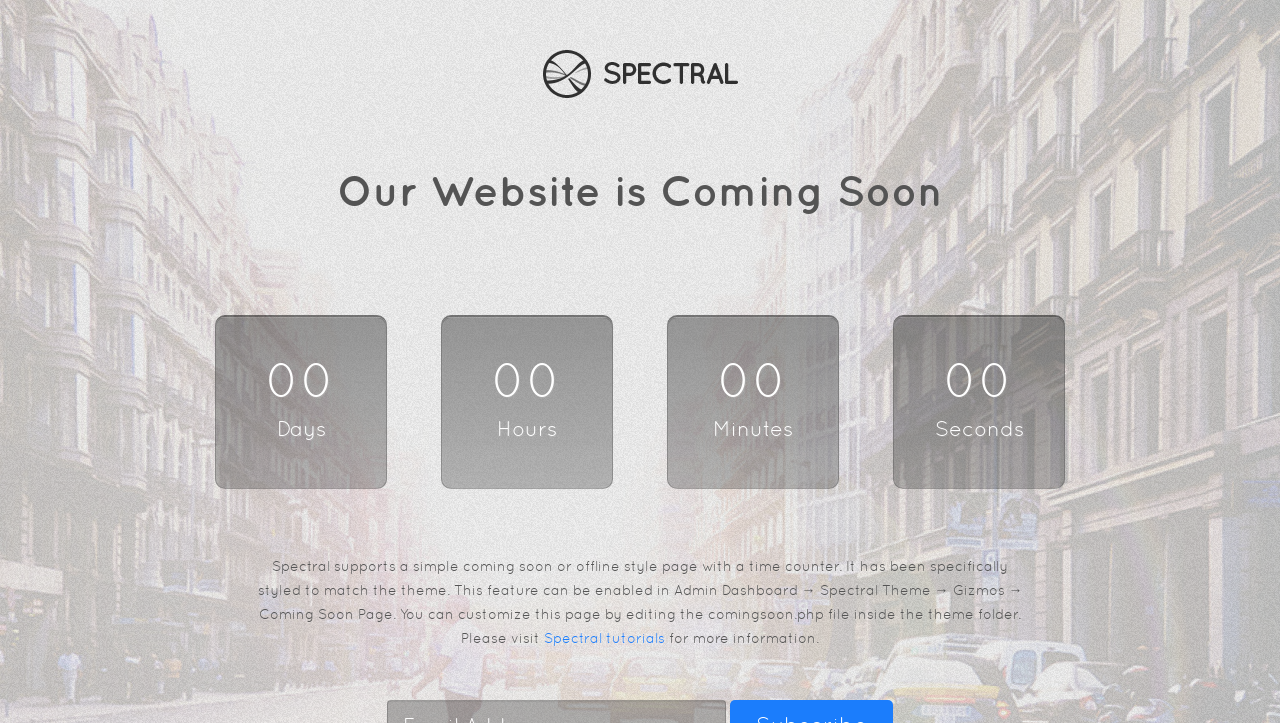For the following element description, predict the bounding box coordinates in the format (top-left x, top-left y, bottom-right x, bottom-right y). All values should be floating point numbers between 0 and 1. Description: Spectral tutorials

[0.425, 0.871, 0.52, 0.893]